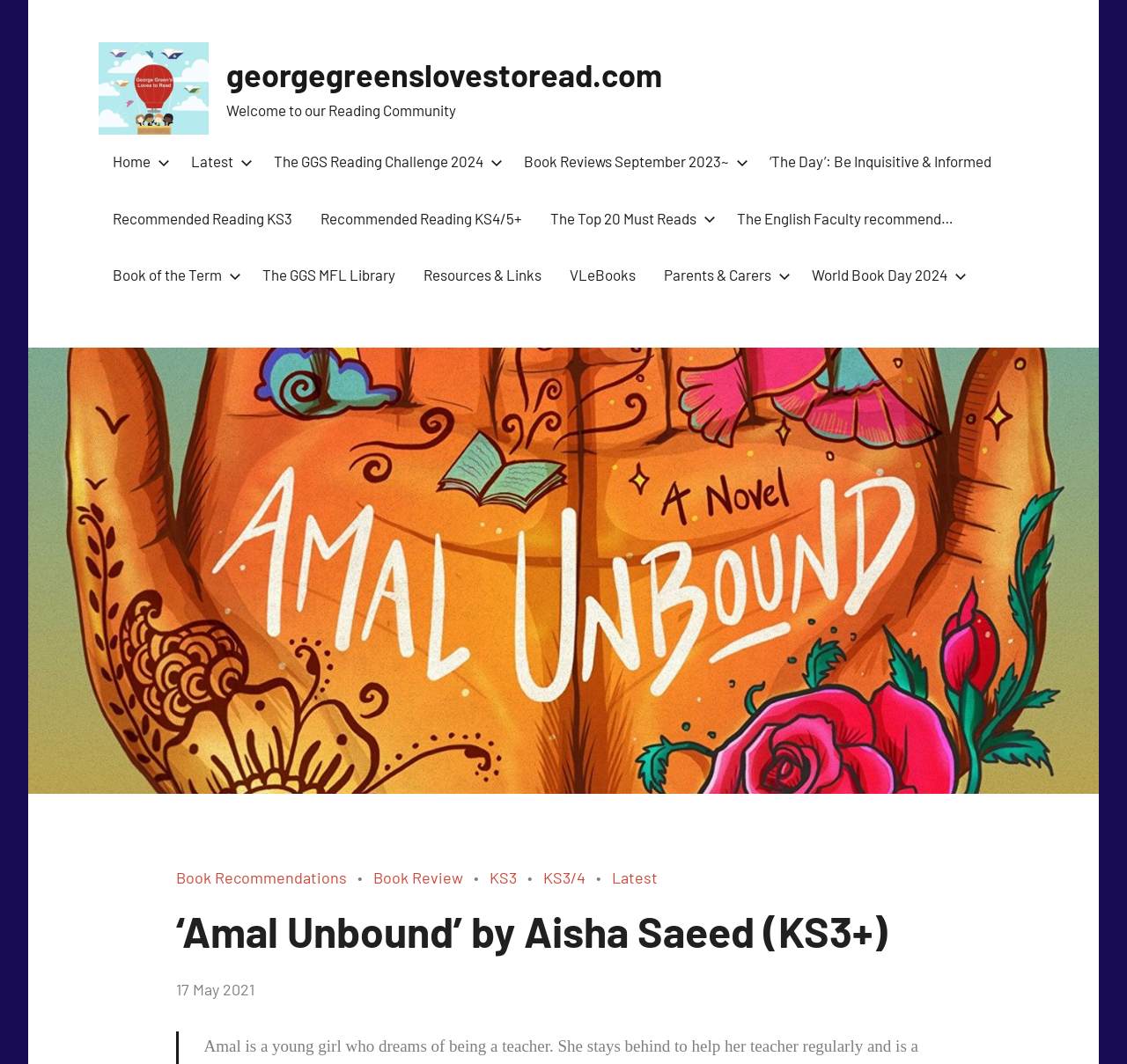Please determine the bounding box coordinates of the element to click in order to execute the following instruction: "Call the phone number". The coordinates should be four float numbers between 0 and 1, specified as [left, top, right, bottom].

None